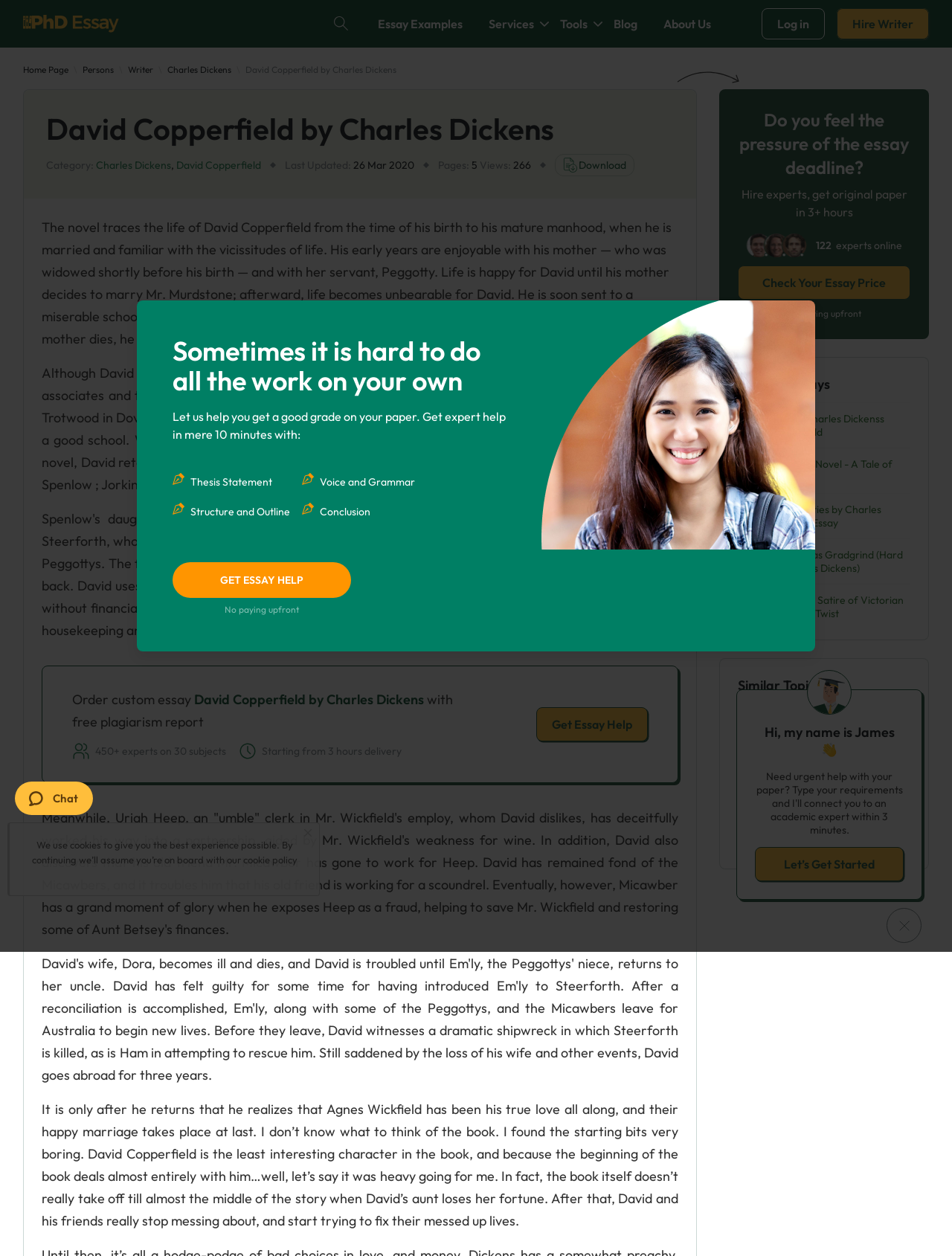What is the name of David's aunt?
Analyze the screenshot and provide a detailed answer to the question.

According to the webpage content, David's aunt is named Aunt Betsey Trotwood, as mentioned in the text describing David's life events.